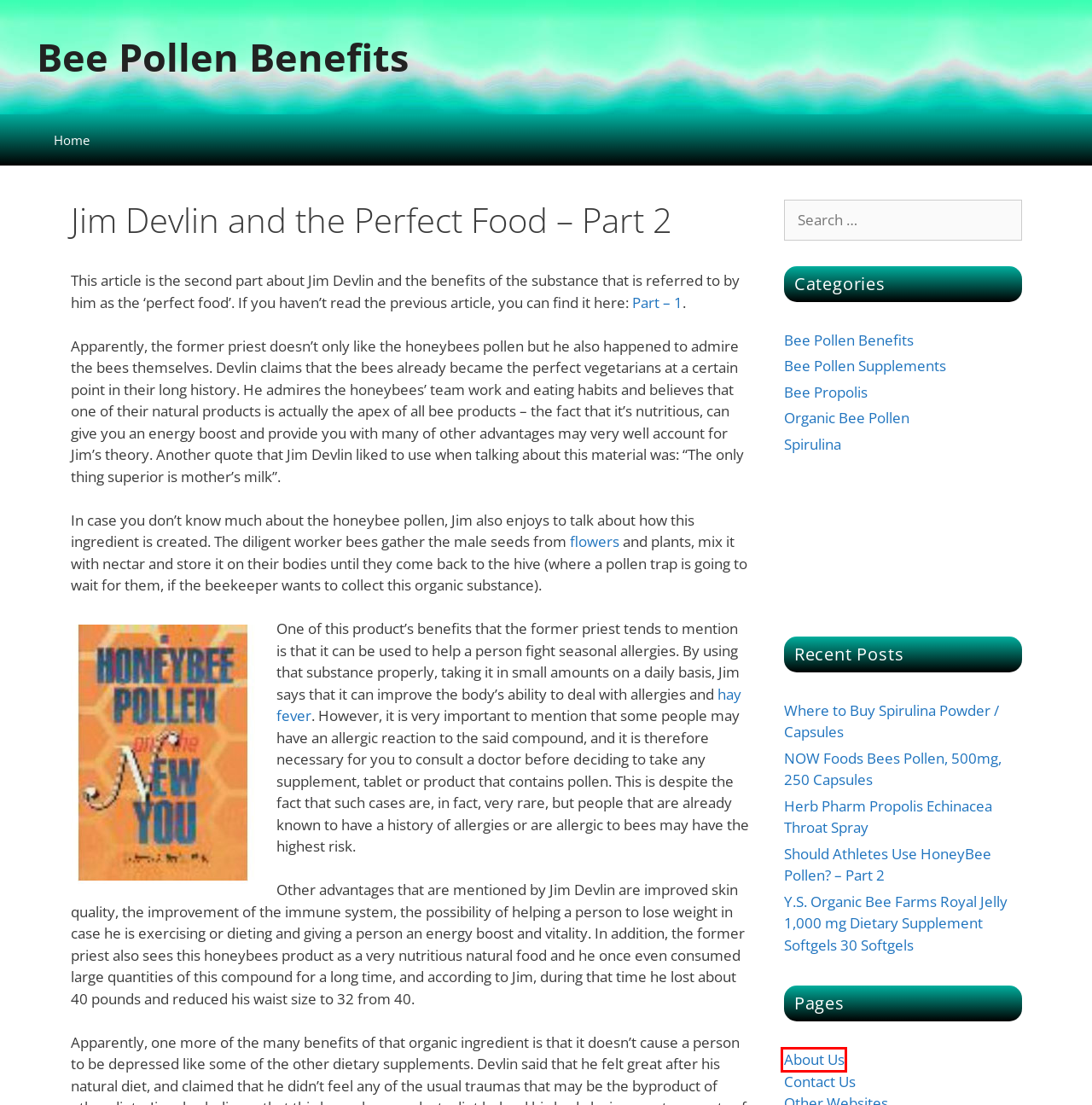Examine the screenshot of the webpage, which has a red bounding box around a UI element. Select the webpage description that best fits the new webpage after the element inside the red bounding box is clicked. Here are the choices:
A. Where to Buy Spirulina Powder / Capsules | Bee Pollen Benefits
B. NOW Foods Bees Pollen, 500mg, 250 Capsules | Bee Pollen Benefits
C. Site | Ohioline
D. Should Athletes Use HoneyBee Pollen? – Part 2 | Bee Pollen Benefits
E. About Us | Bee Pollen Benefits
F. Category: Bee Propolis | Bee Pollen Benefits
G. Jim Devlin and the Perfect Food – Part 1 | Bee Pollen Benefits
H. Contact Us | Bee Pollen Benefits

E